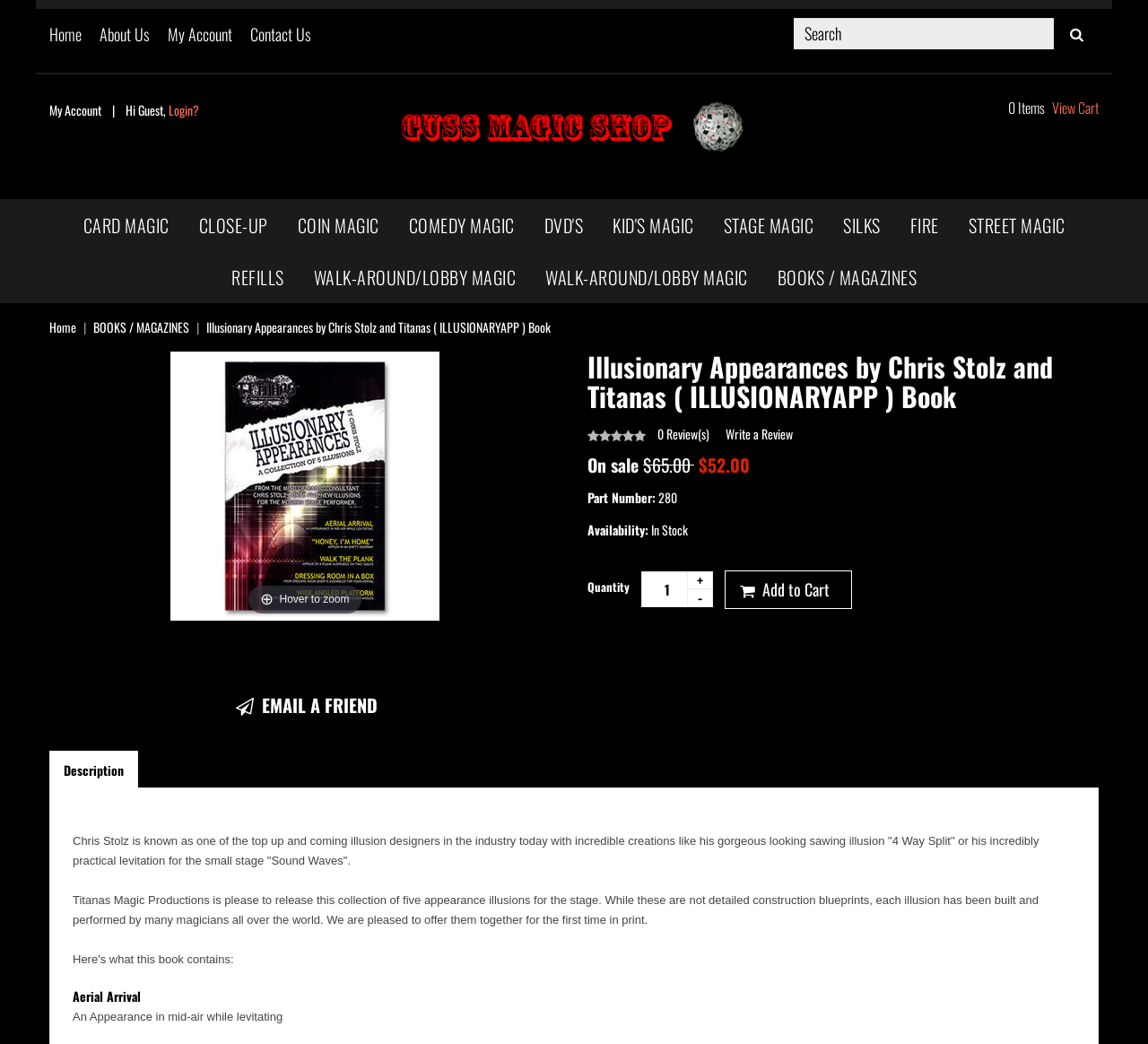Provide your answer to the question using just one word or phrase: Is the product in stock?

Yes